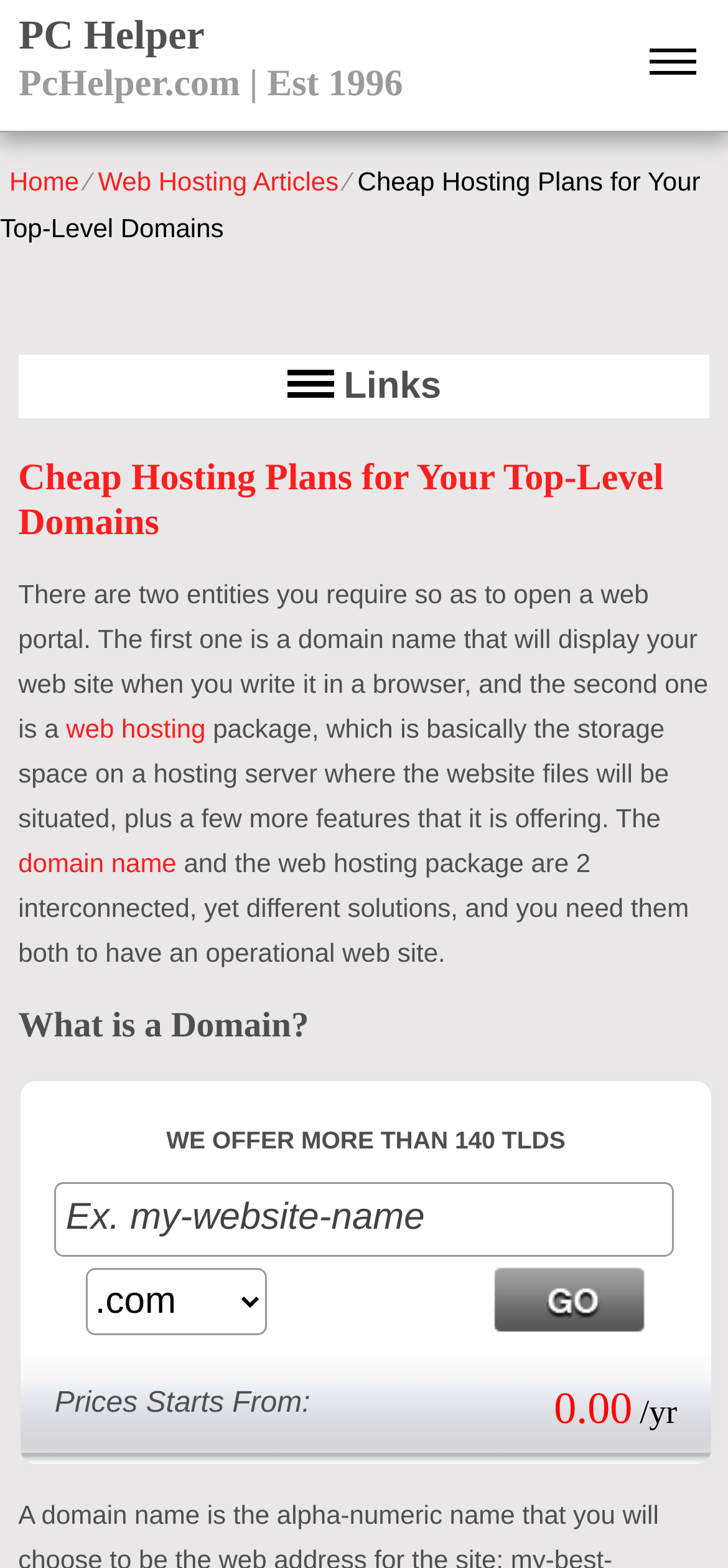How many TLDs are offered?
Based on the image content, provide your answer in one word or a short phrase.

More than 140